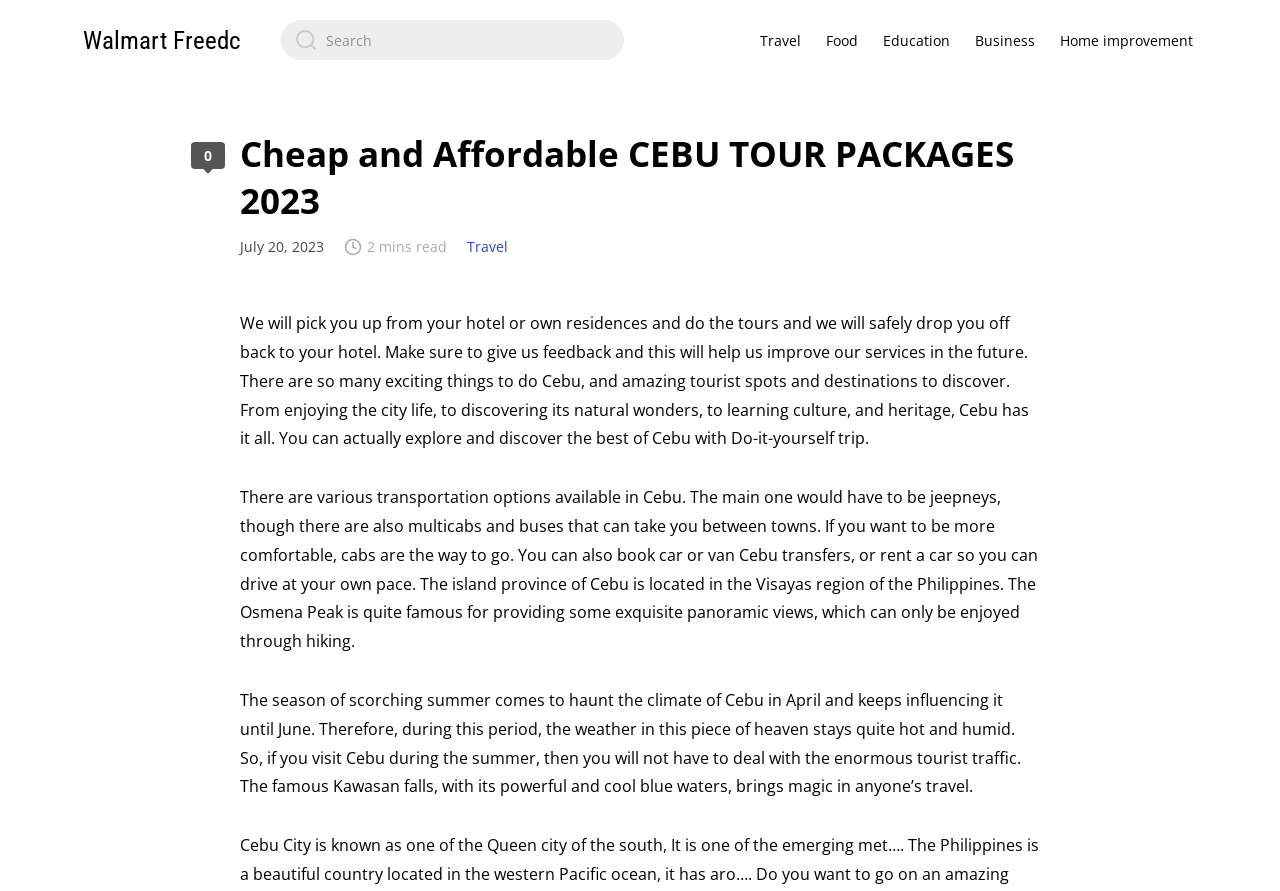Determine the bounding box coordinates for the area you should click to complete the following instruction: "Click on Travel".

[0.586, 0.029, 0.633, 0.061]